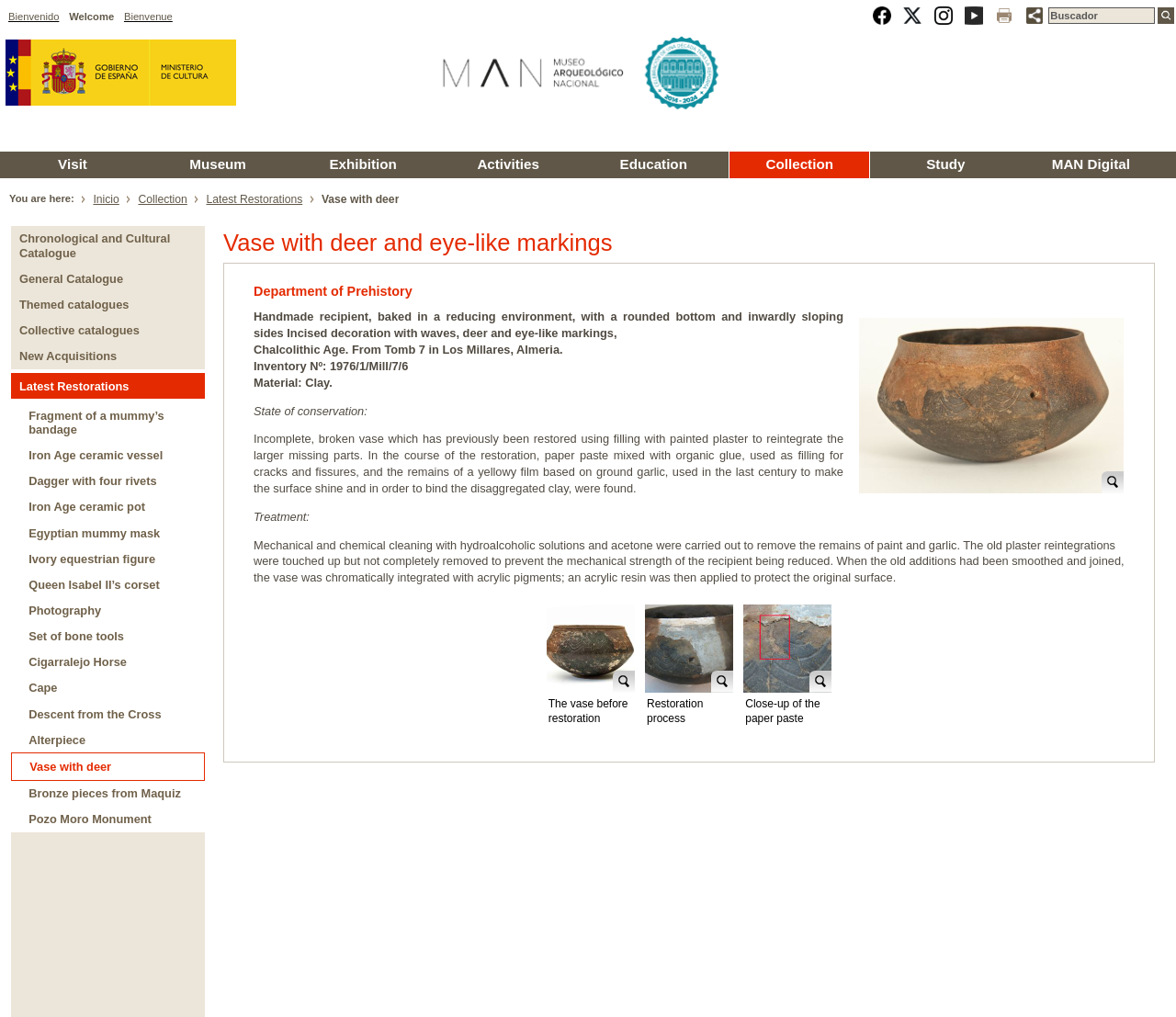What was used to reintegrate the larger missing parts of the vase?
Provide an in-depth and detailed explanation in response to the question.

I found this answer by reading the description of the vase's state of conservation, where it mentions that paper paste mixed with organic glue was used as filling for cracks and fissures, and that the old plaster reintegrations were touched up but not completely removed to prevent the mechanical strength of the recipient being reduced.